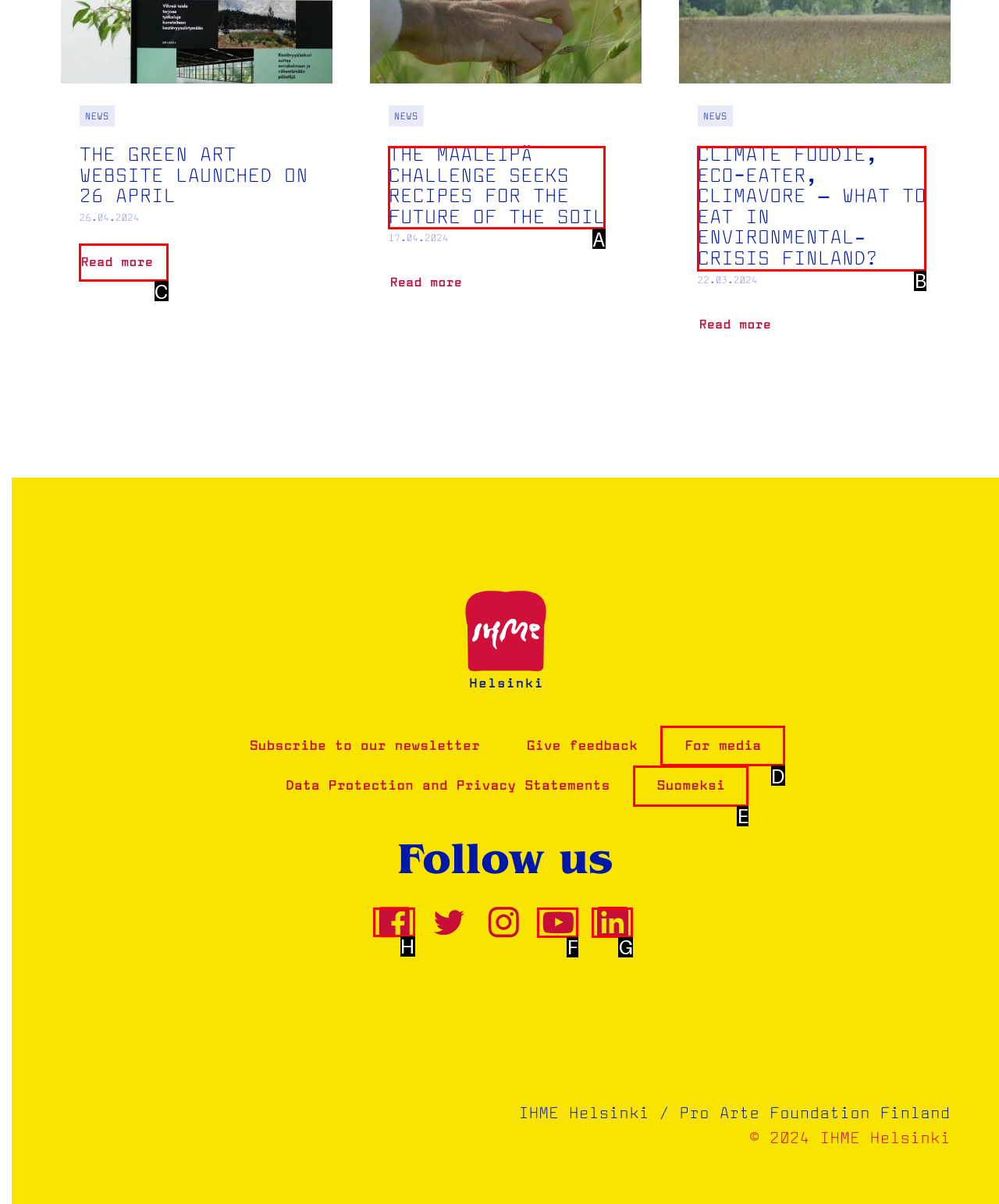Determine which option you need to click to execute the following task: Follow us on Facebook. Provide your answer as a single letter.

H